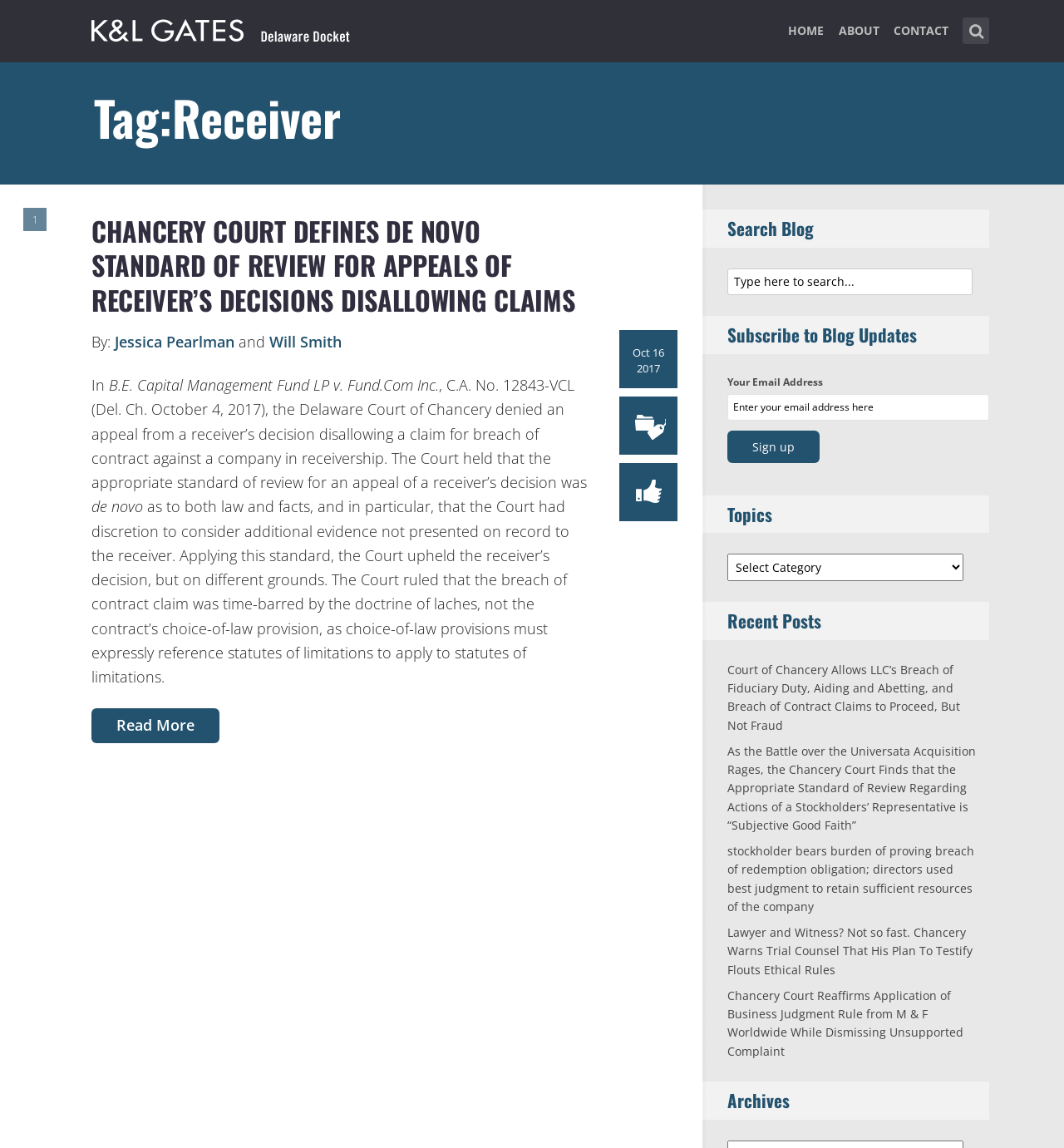Offer a meticulous caption that includes all visible features of the webpage.

The webpage is titled "Receiver – Delaware Docket" and appears to be a blog or news website focused on legal matters, specifically related to receivers and the Delaware Court of Chancery. 

At the top of the page, there is a navigation menu with links to "HOME", "ABOUT", and "CONTACT". To the right of this menu, there is a search bar with a placeholder text "Type here to search...". 

Below the navigation menu, there is a heading "Tag:Receiver" followed by a series of articles or blog posts. The first article has a heading "CHANCERY COURT DEFINES DE NOVO STANDARD OF REVIEW FOR APPEALS OF RECEIVER’S DECISIONS DISALLOWING CLAIMS" and includes a link to the full article. The article is dated "Oct 16 2017" and is written by "Jessica Pearlman and Will Smith". The content of the article discusses a court case, B.E. Capital Management Fund LP v. Fund.Com Inc., and the Delaware Court of Chancery's decision regarding the standard of review for appeals of a receiver's decisions.

To the right of the article, there are several sections, including "Search Blog", "Subscribe to Blog Updates", "Topics", and "Recent Posts". The "Search Blog" section has a search bar, while the "Subscribe to Blog Updates" section has a form to enter an email address and a "Sign up" button. The "Topics" section has a dropdown menu, and the "Recent Posts" section lists several links to other articles, including "Court of Chancery Allows LLC’s Breach of Fiduciary Duty, Aiding and Abetting, and Breach of Contract Claims to Proceed, But Not Fraud" and "Chancery Court Reaffirms Application of Business Judgment Rule from M & F Worldwide While Dismissing Unsupported Complaint". 

At the bottom of the page, there is a heading "Archives".